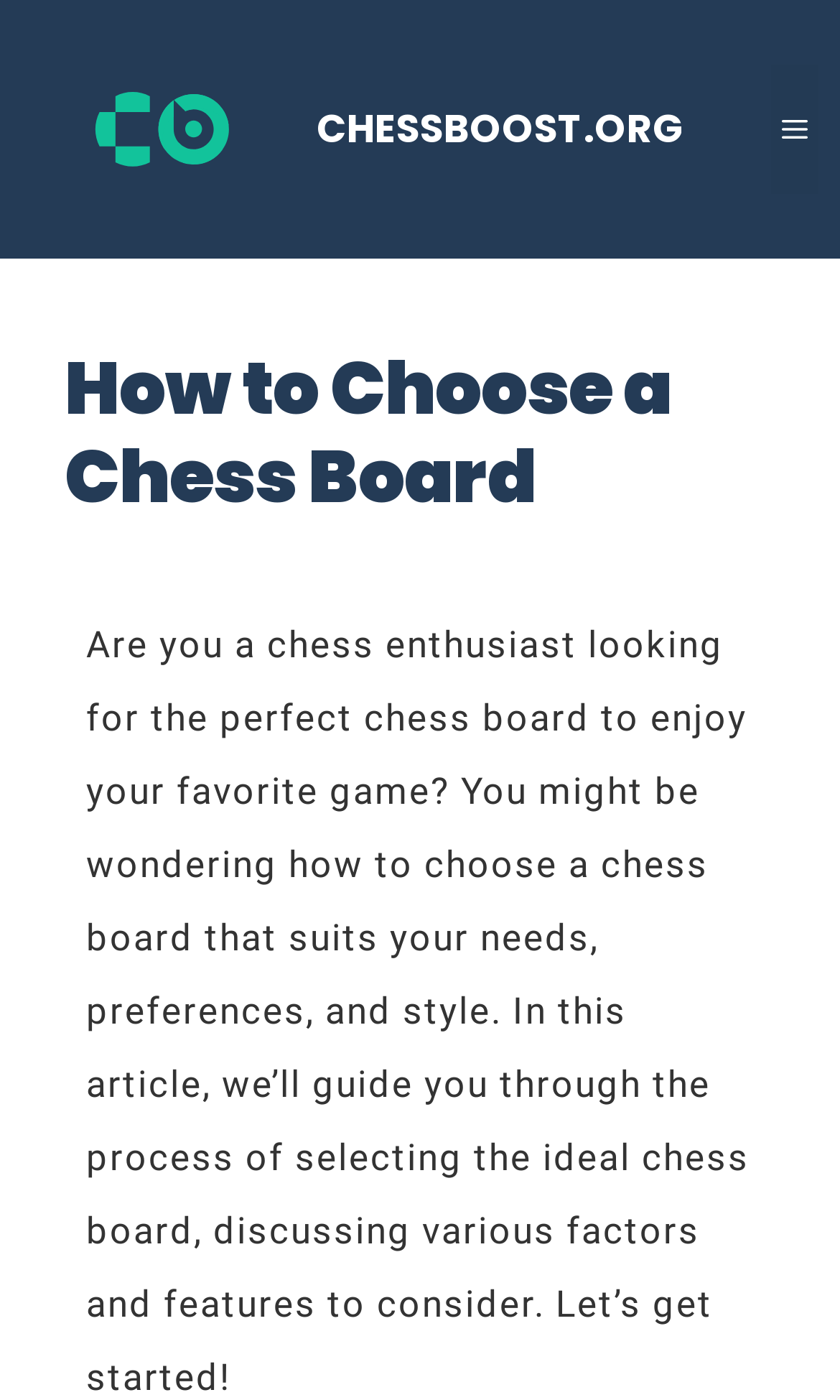What factors will be discussed in this article?
Give a thorough and detailed response to the question.

The article mentions that it will guide the reader through the process of selecting the ideal chess board, discussing various factors and features to consider, but it does not specify what those factors and features are.